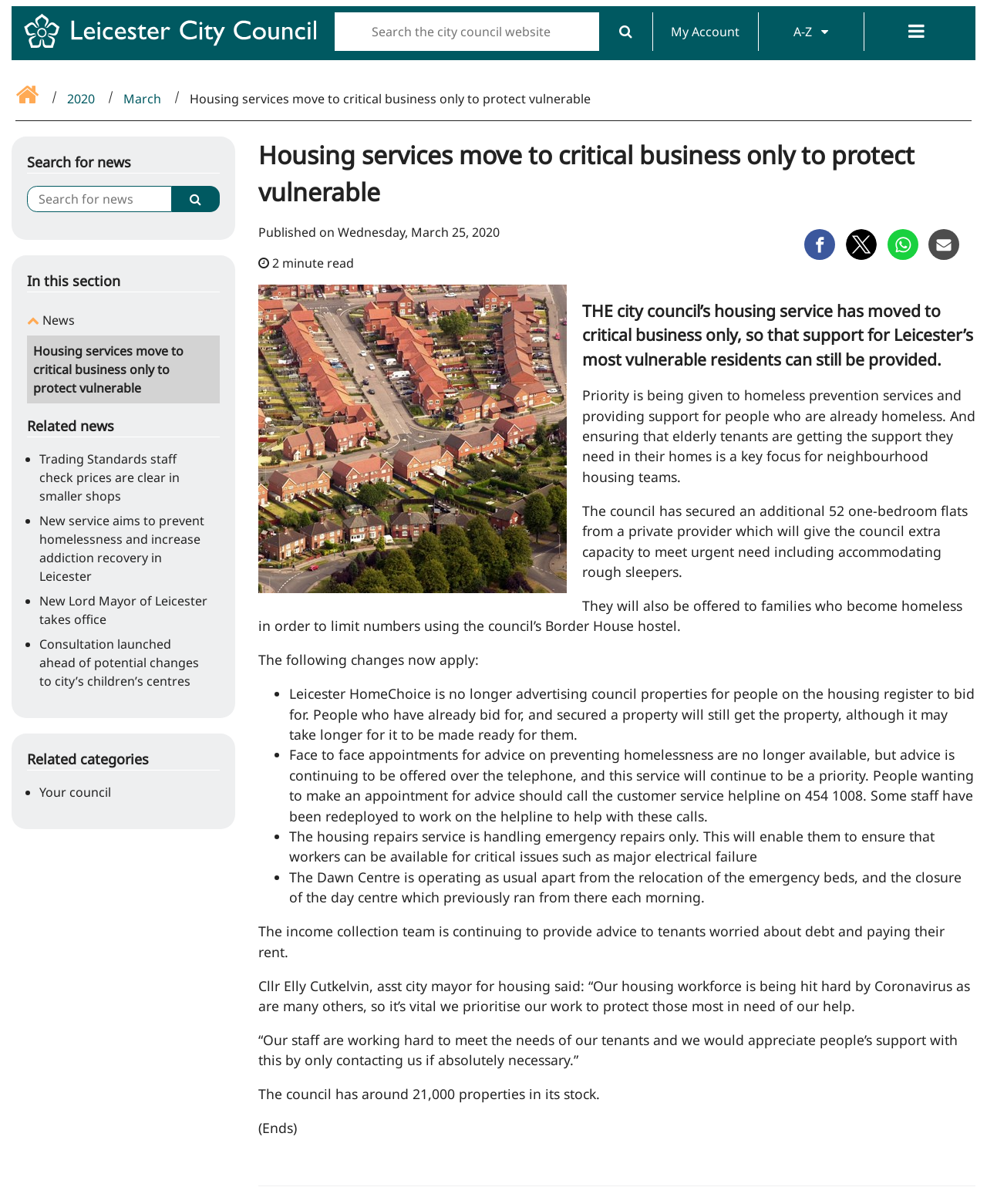Identify the bounding box for the element characterized by the following description: "Share on Twitter".

[0.857, 0.205, 0.888, 0.219]